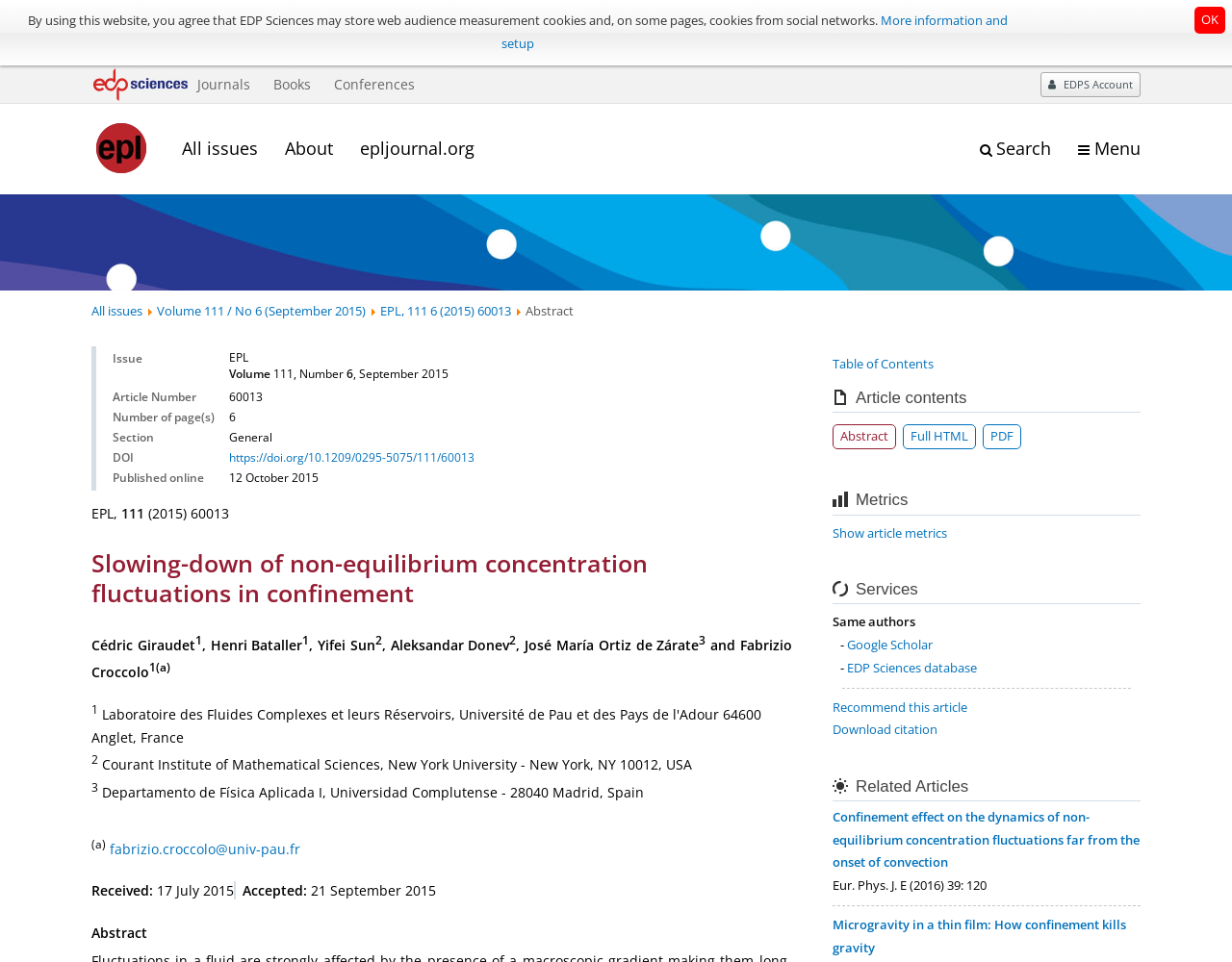Identify the bounding box coordinates of the section that should be clicked to achieve the task described: "Search for a journal".

[0.796, 0.142, 0.853, 0.169]